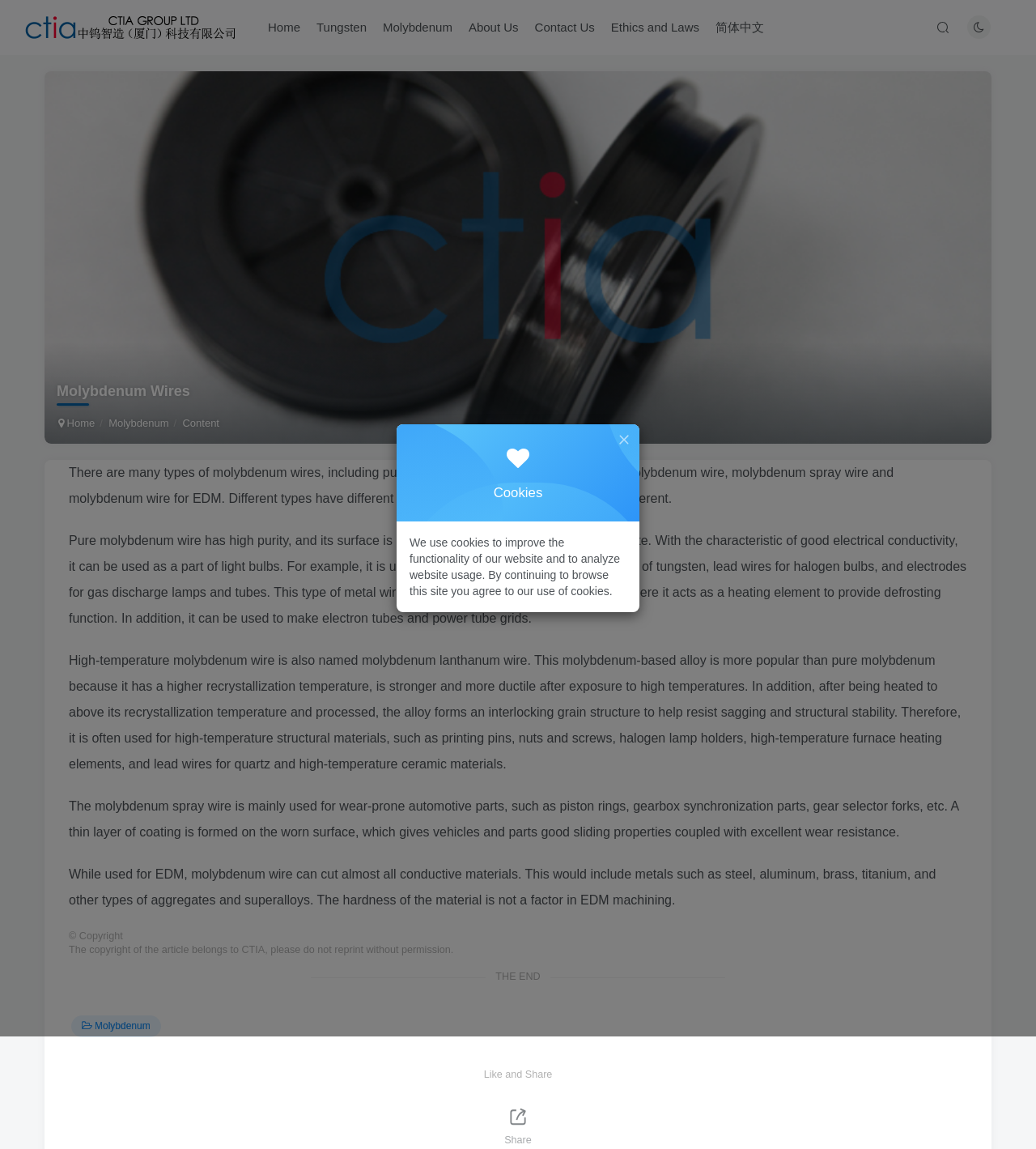Based on the element description About Us, identify the bounding box of the UI element in the given webpage screenshot. The coordinates should be in the format (top-left x, top-left y, bottom-right x, bottom-right y) and must be between 0 and 1.

[0.444, 0.006, 0.508, 0.042]